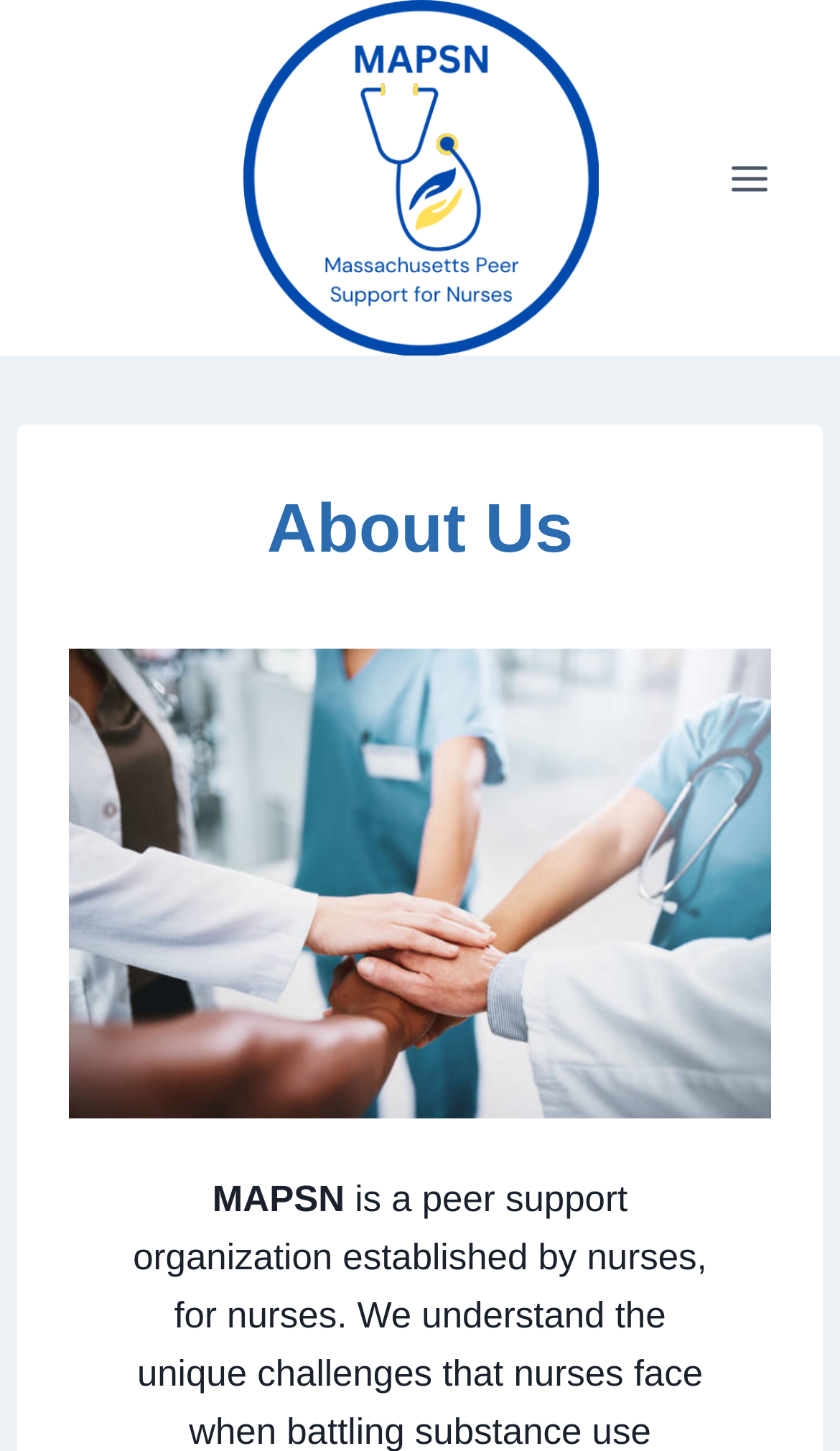Locate the bounding box coordinates of the UI element described by: "Toggle Menu". The bounding box coordinates should consist of four float numbers between 0 and 1, i.e., [left, top, right, bottom].

[0.844, 0.099, 0.938, 0.146]